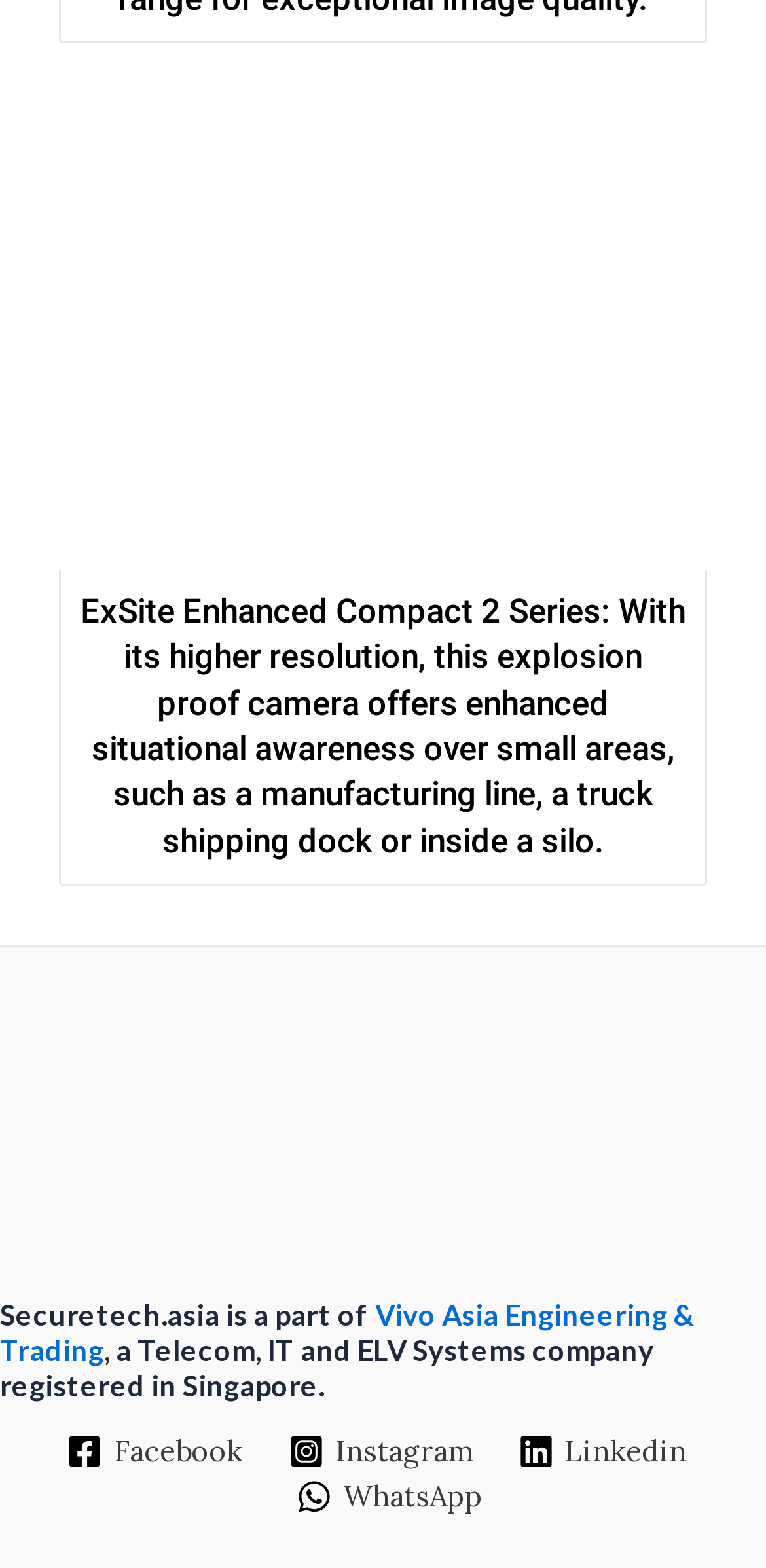What is the company mentioned in the footer?
Using the visual information, reply with a single word or short phrase.

Vivo Asia Engineering & Trading